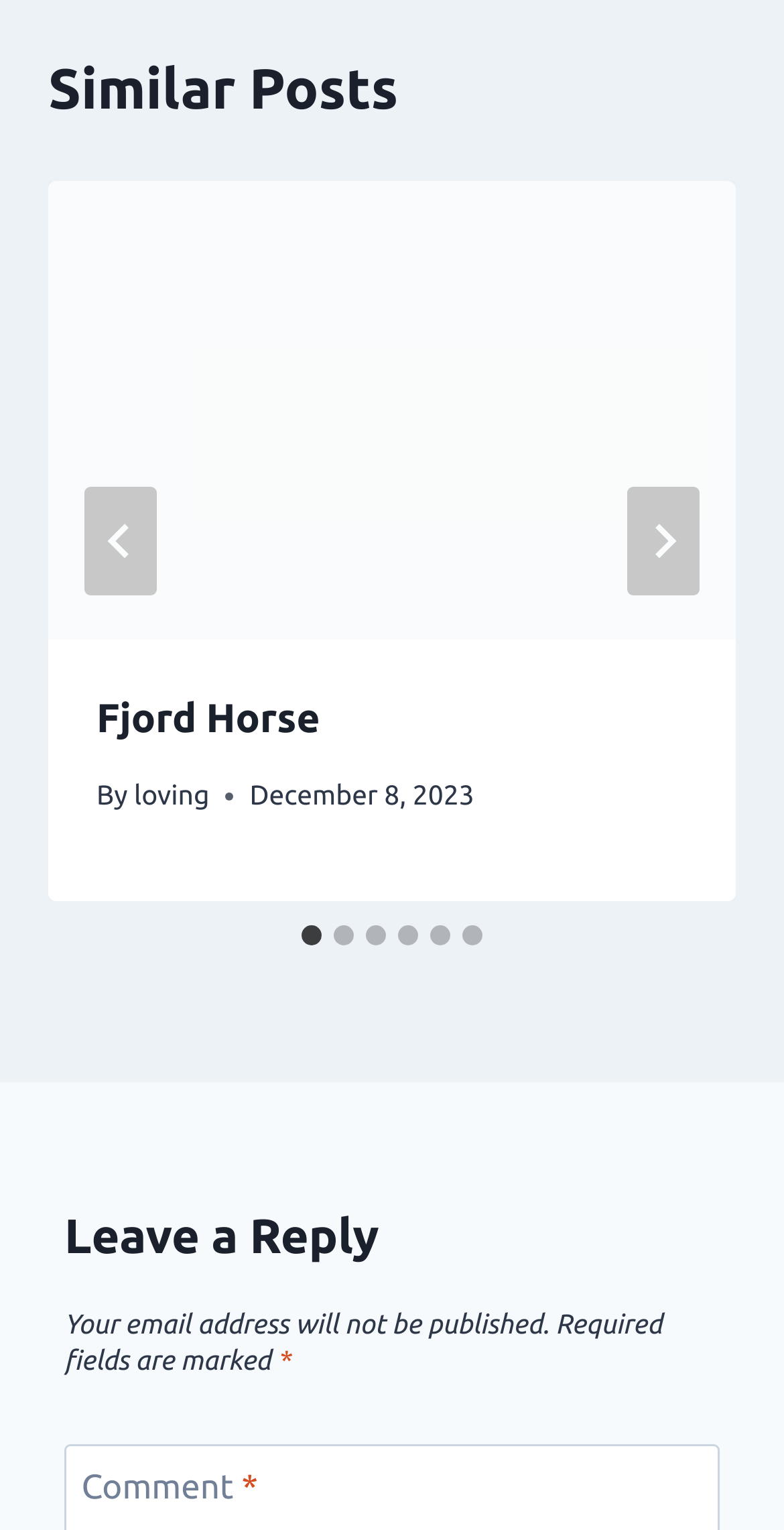Locate the bounding box coordinates of the element's region that should be clicked to carry out the following instruction: "Leave a reply". The coordinates need to be four float numbers between 0 and 1, i.e., [left, top, right, bottom].

[0.082, 0.785, 0.918, 0.832]